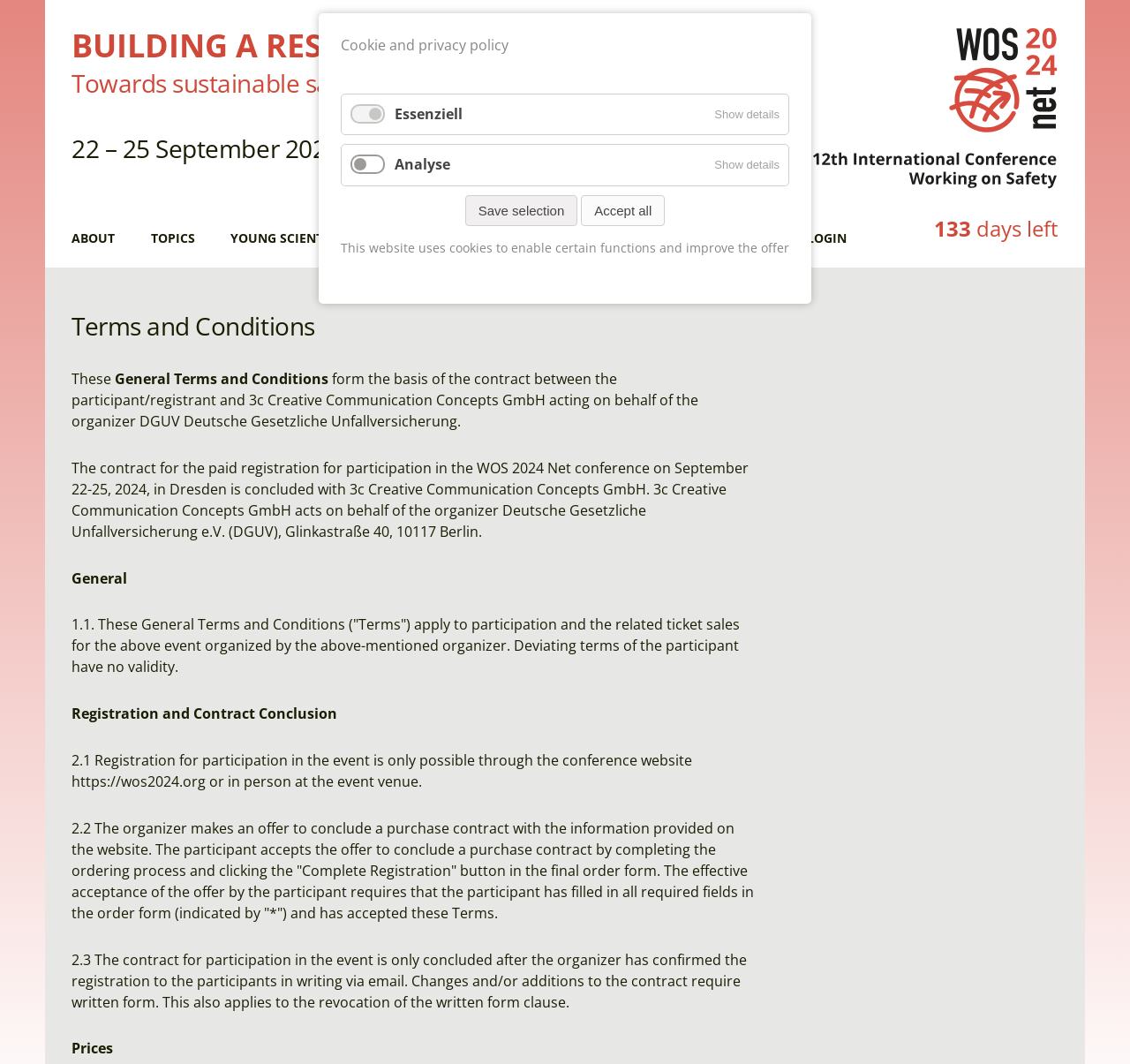Explain the webpage in detail.

This webpage is about the Terms and Conditions of the Working on Safety 2024 (WOS) conference. At the top, there are three headings: "BUILDING A RESILIENT FUTURE", "Towards sustainable safety in a rapidly changing world", and "22 – 25 September 2024, Dresden, Germany". 

To the right of these headings, there is a link to the WOS 2024 conference with an accompanying image. Below the headings, there is a navigation menu with links to "ABOUT", "TOPICS", "YOUNG SCIENTIST AWARD", "TIMING", "REGISTRATION", "LOCATION", "NEWS", and "LOGIN". 

On the bottom left, there is a section titled "Terms and Conditions" with several paragraphs of text describing the general terms and conditions, registration and contract conclusion, prices, and other details. 

At the very bottom, there is a section about cookies and privacy policy with checkboxes for essential and analytics cookies, buttons to show details, and buttons to save selection and accept all.